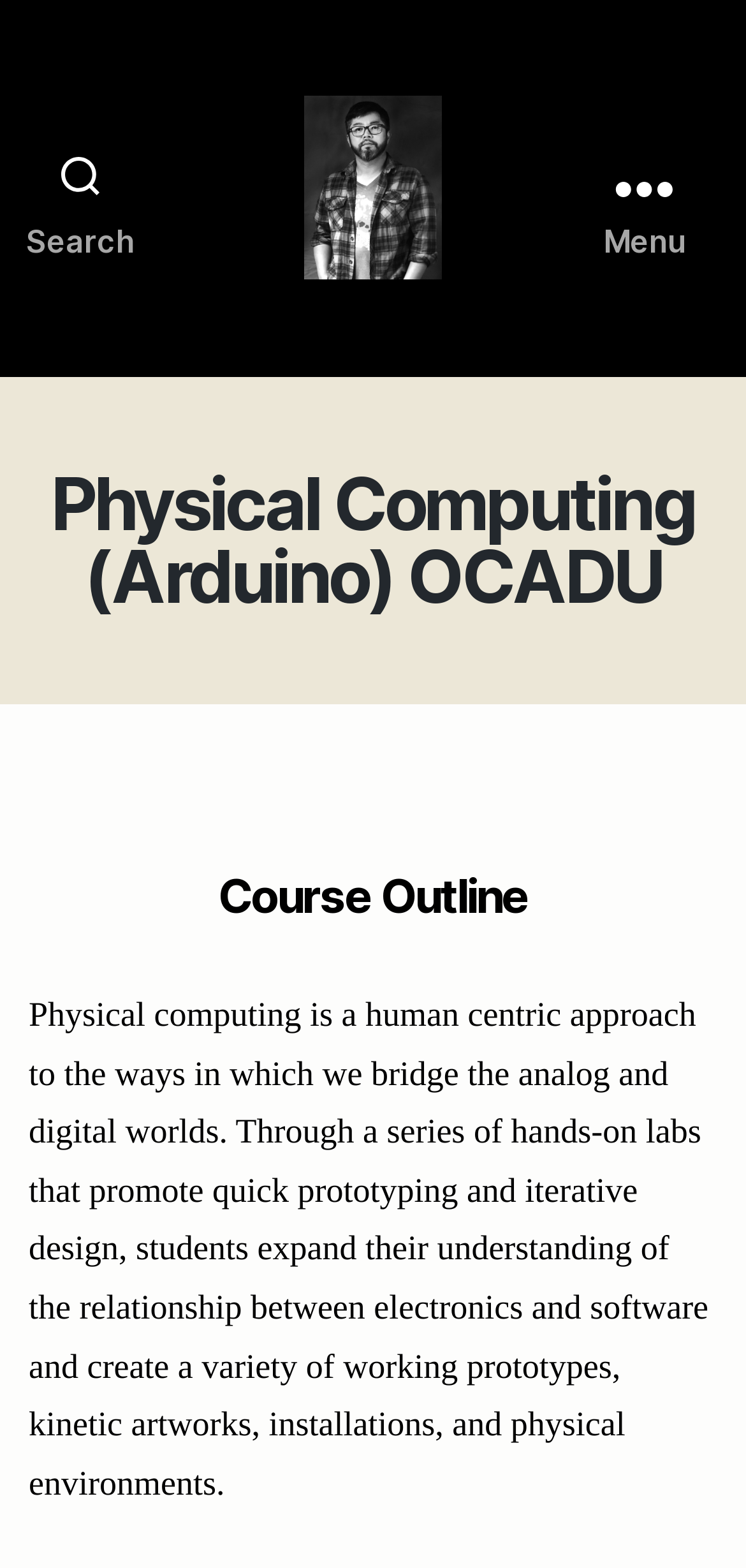What is the purpose of the 'Search' button? Using the information from the screenshot, answer with a single word or phrase.

To search the portfolio